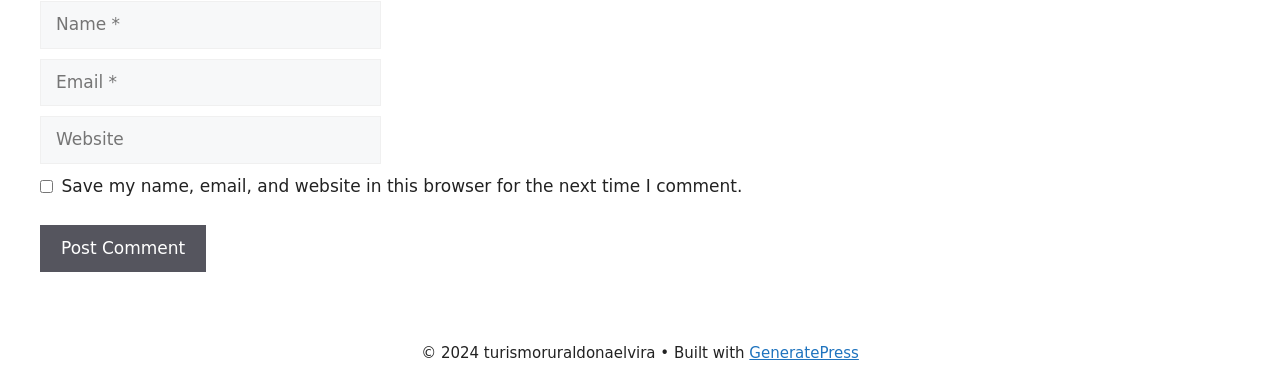Respond to the question with just a single word or phrase: 
What is the function of the 'Post Comment' button?

Submit comment